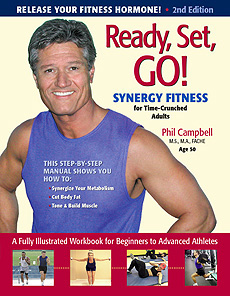What type of book is 'Ready, Set, GO! SYNERGY FITNESS for Time-Crunched Adults'?
Answer the question with a thorough and detailed explanation.

The book 'Ready, Set, GO! SYNERGY FITNESS for Time-Crunched Adults' is a fully illustrated workbook, as stated in the caption, which caters to both beginners and advanced athletes.